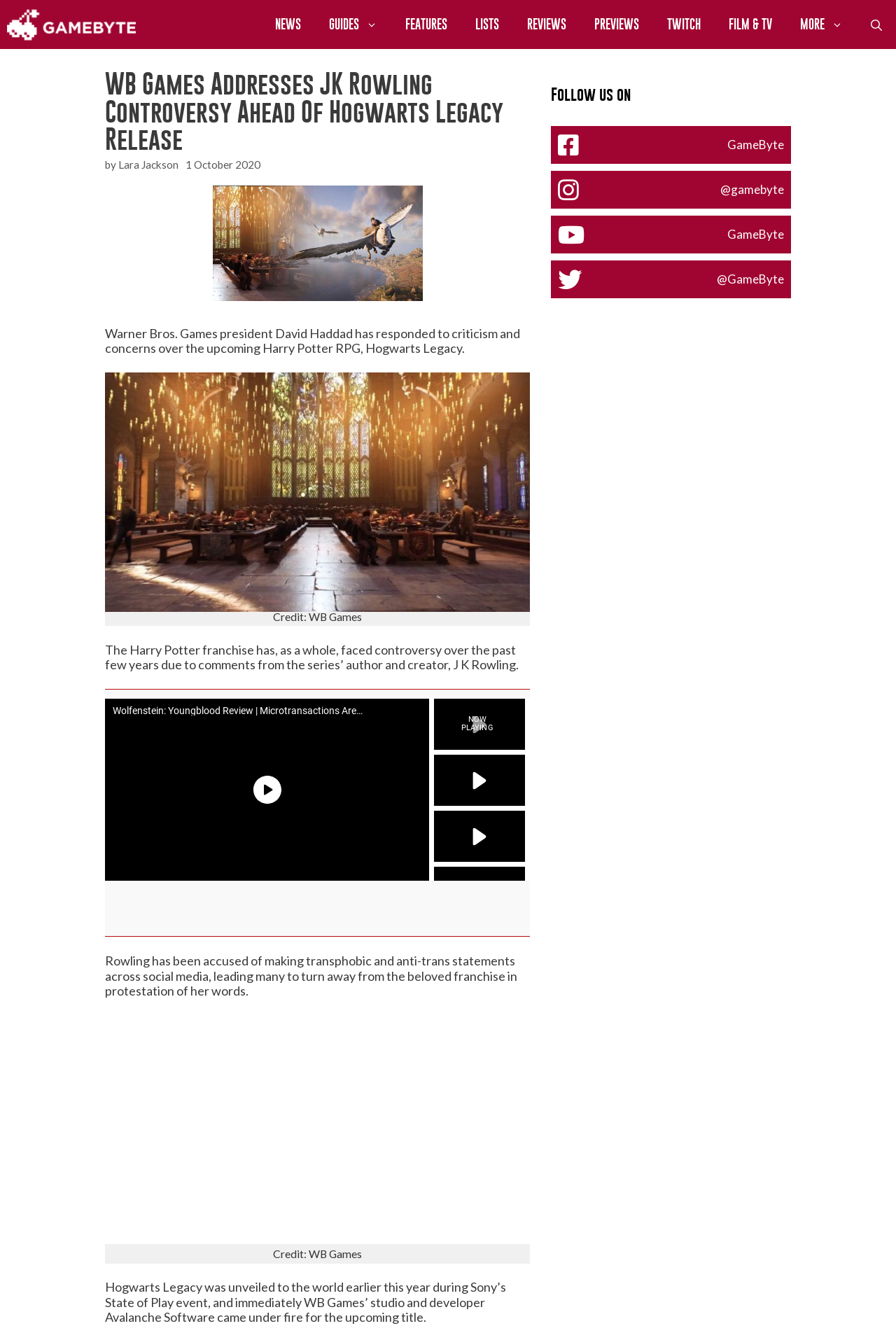Provide the bounding box coordinates of the HTML element this sentence describes: "aria-label="Open Search Bar"".

[0.956, 0.0, 1.0, 0.037]